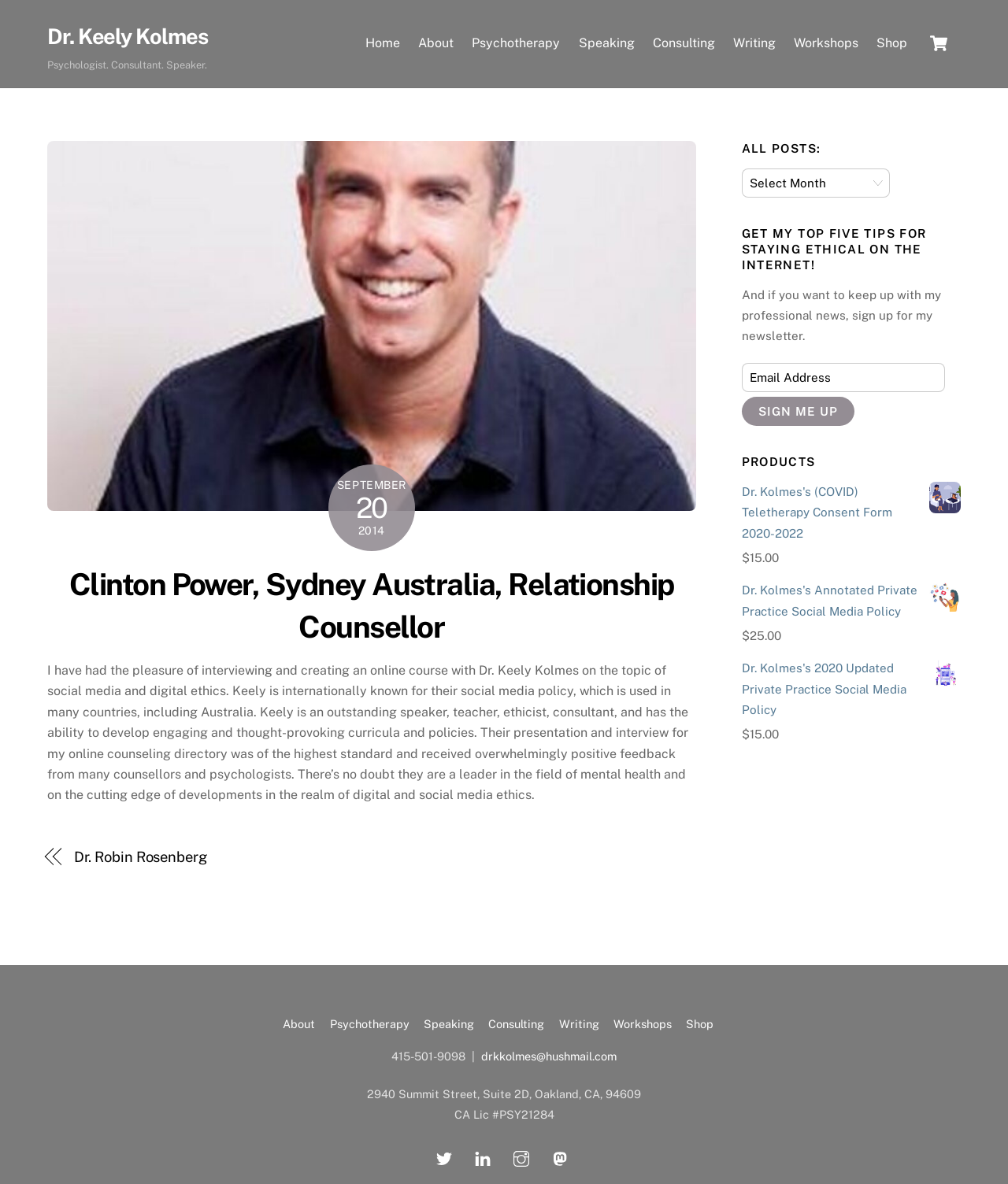What is the profession of Dr. Keely Kolmes?
Answer with a single word or short phrase according to what you see in the image.

Psychologist